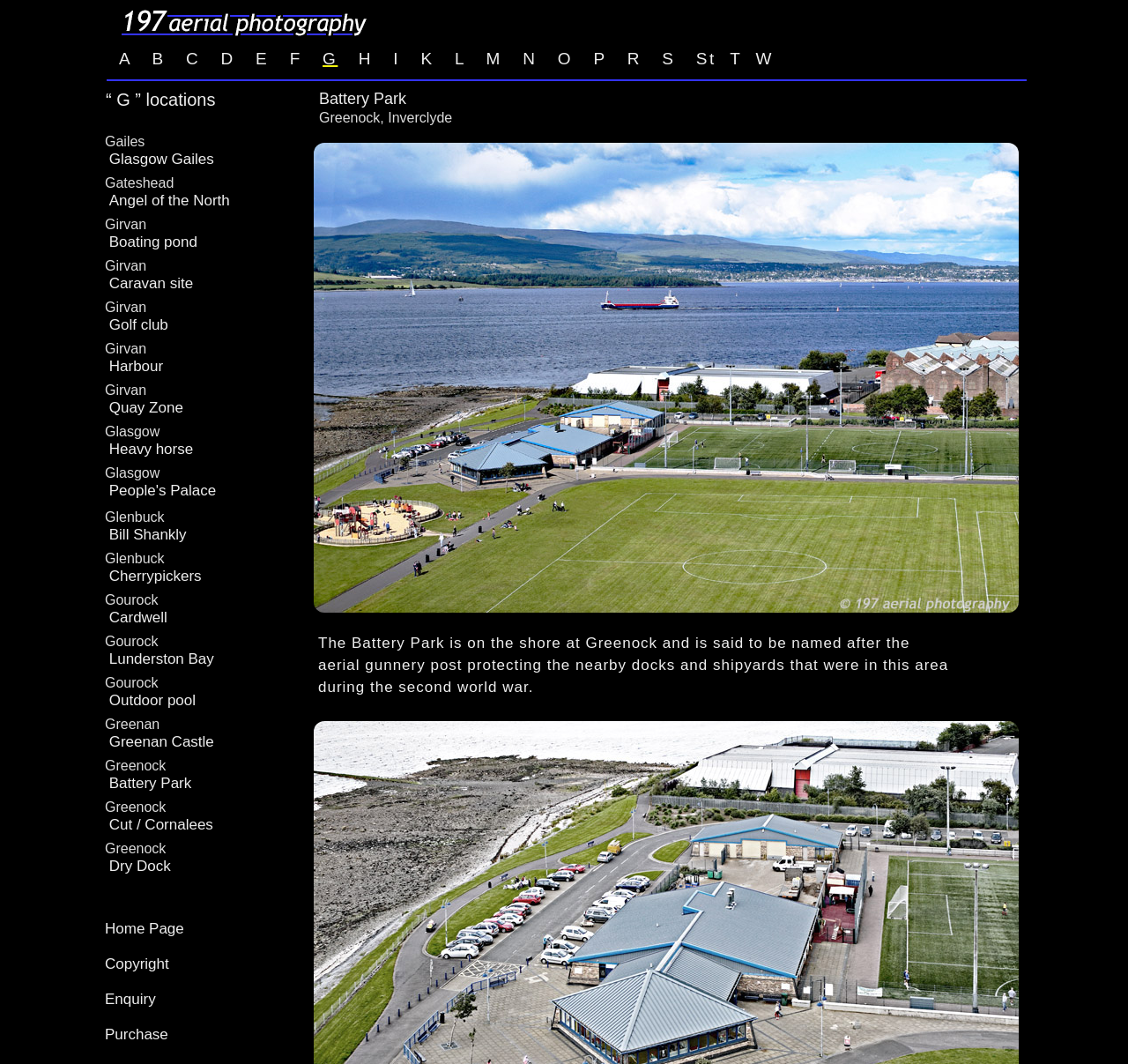Identify the bounding box coordinates of the clickable region to carry out the given instruction: "Click on the link to Glasgow Gailes".

[0.097, 0.142, 0.19, 0.157]